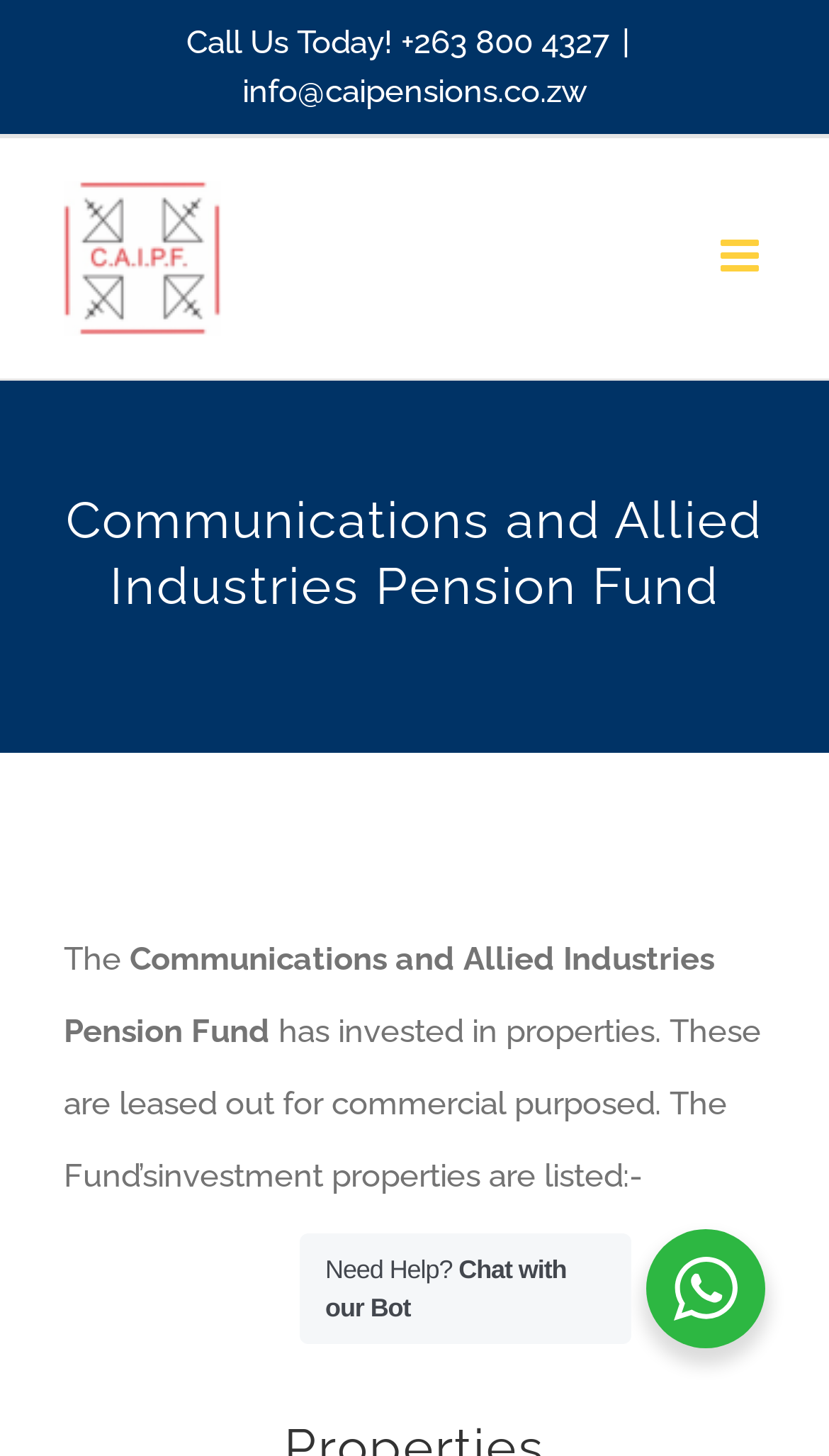Based on the element description aria-label="Toggle mobile menu", identify the bounding box coordinates for the UI element. The coordinates should be in the format (top-left x, top-left y, bottom-right x, bottom-right y) and within the 0 to 1 range.

[0.869, 0.161, 0.923, 0.191]